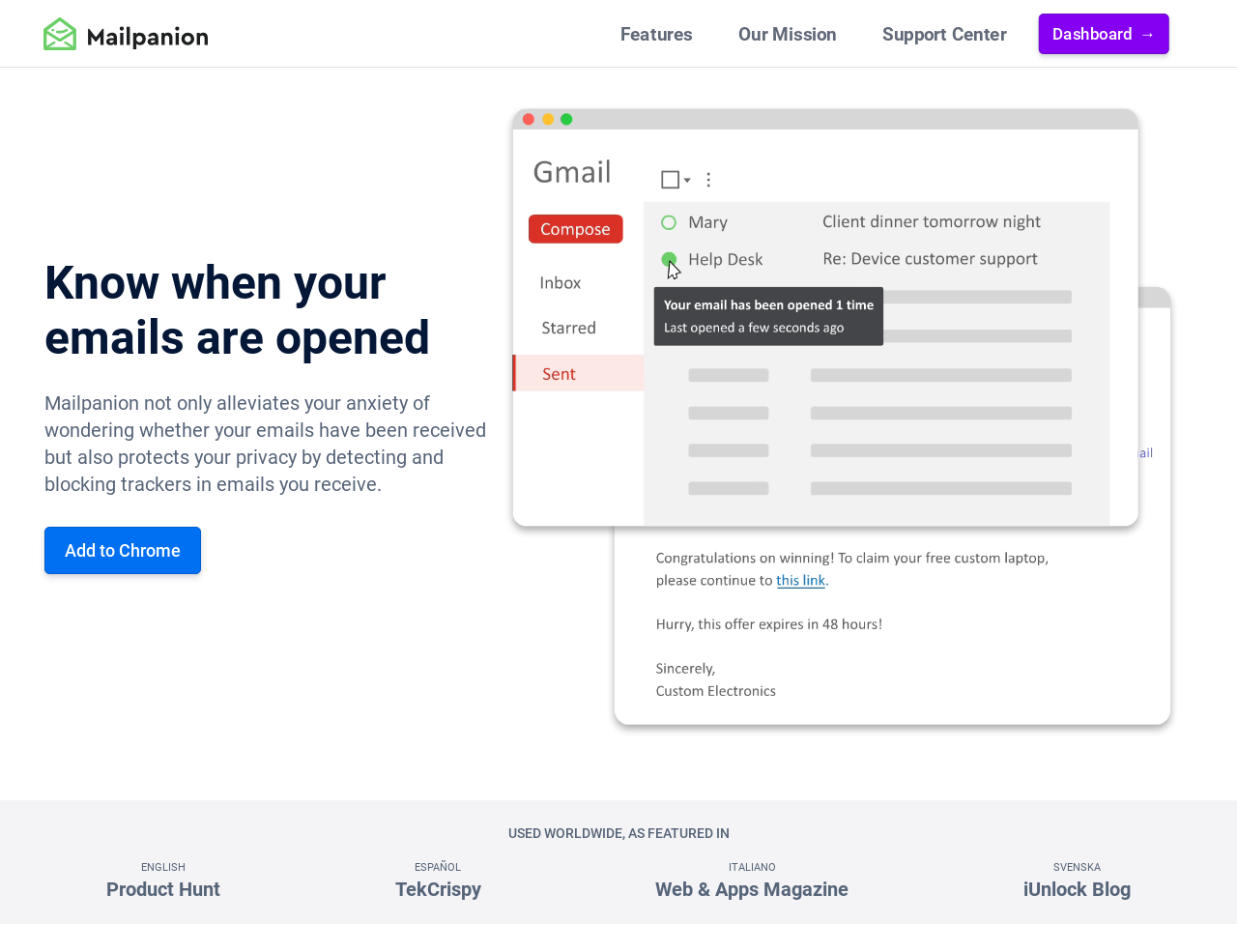How many featured publications are listed on the webpage?
Answer the question with detailed information derived from the image.

I counted the number of link elements with descriptions of publications, such as 'English Product Hunt', 'Español TekCrispy', 'Italiano Web & Apps Magazine', and 'Svenska iUnlock Blog'. There are 4 featured publications listed on the webpage.